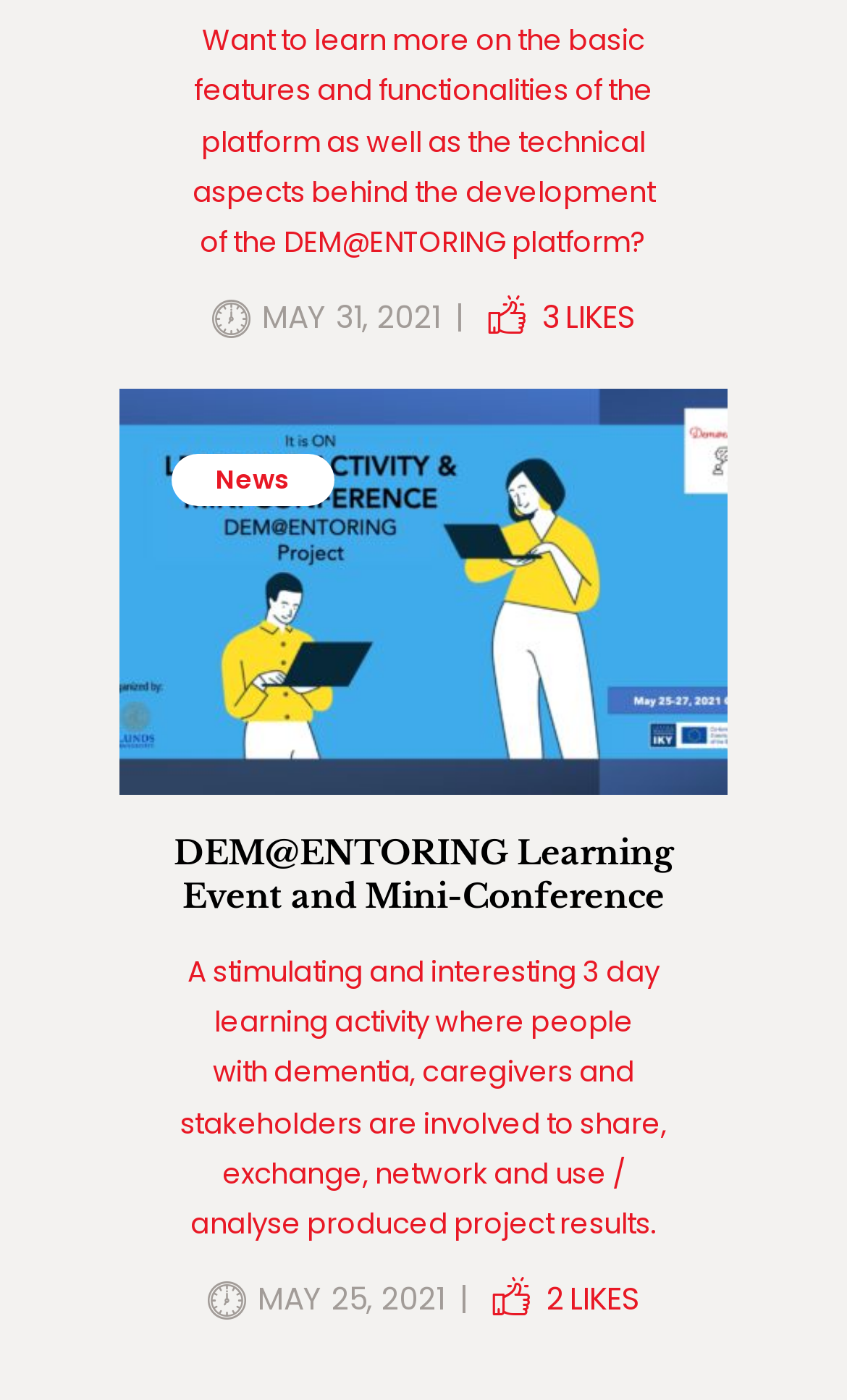What is the date of the latest news?
Using the image as a reference, give a one-word or short phrase answer.

MAY 31, 2021